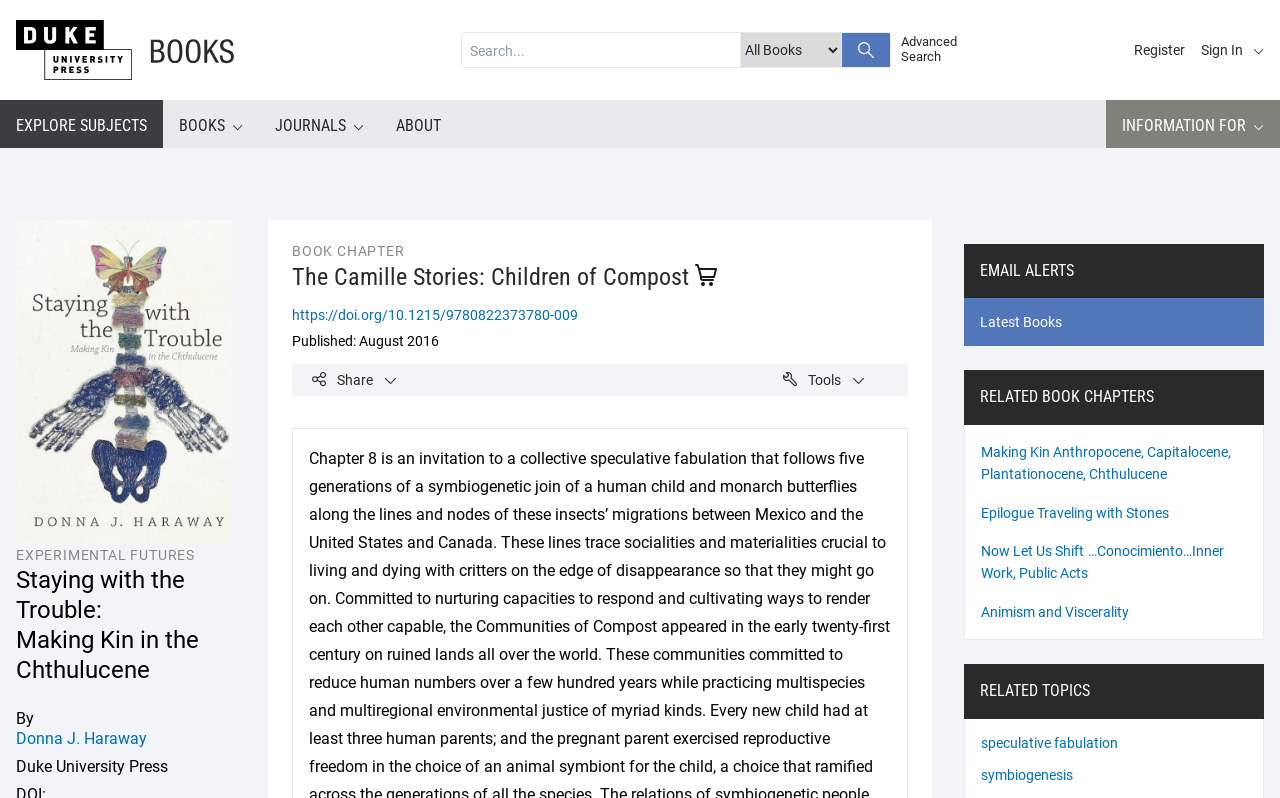Are there related book chapters on this webpage? Examine the screenshot and reply using just one word or a brief phrase.

Yes